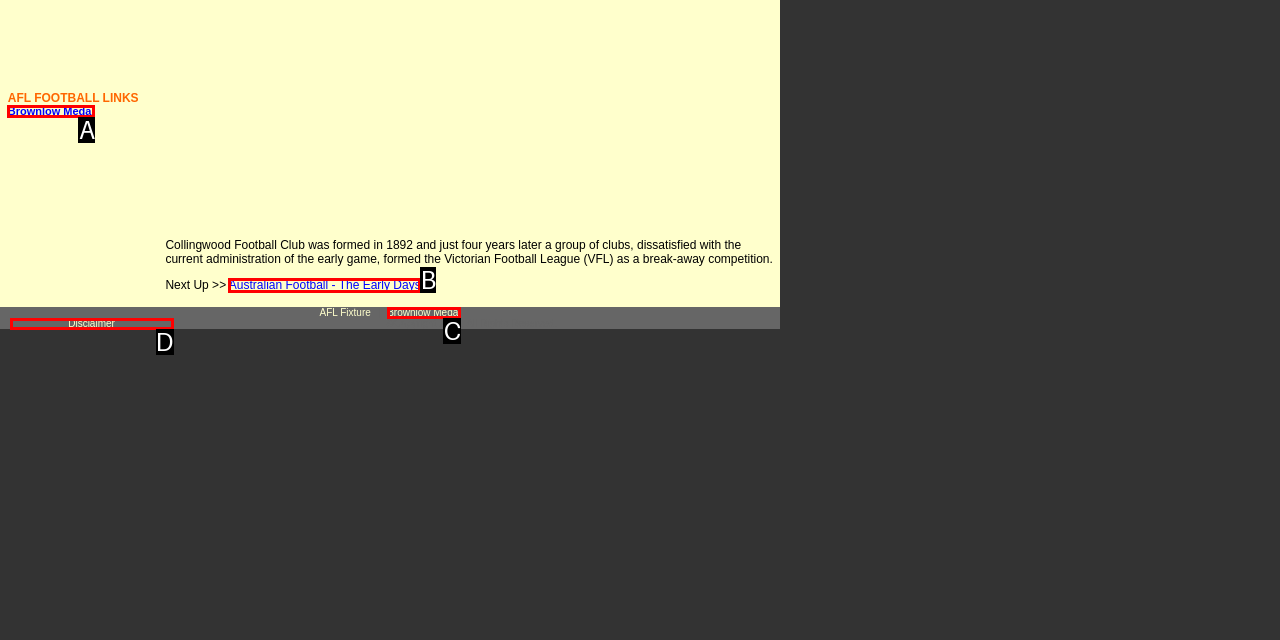Select the HTML element that matches the description: Disclaimer
Respond with the letter of the correct choice from the given options directly.

D